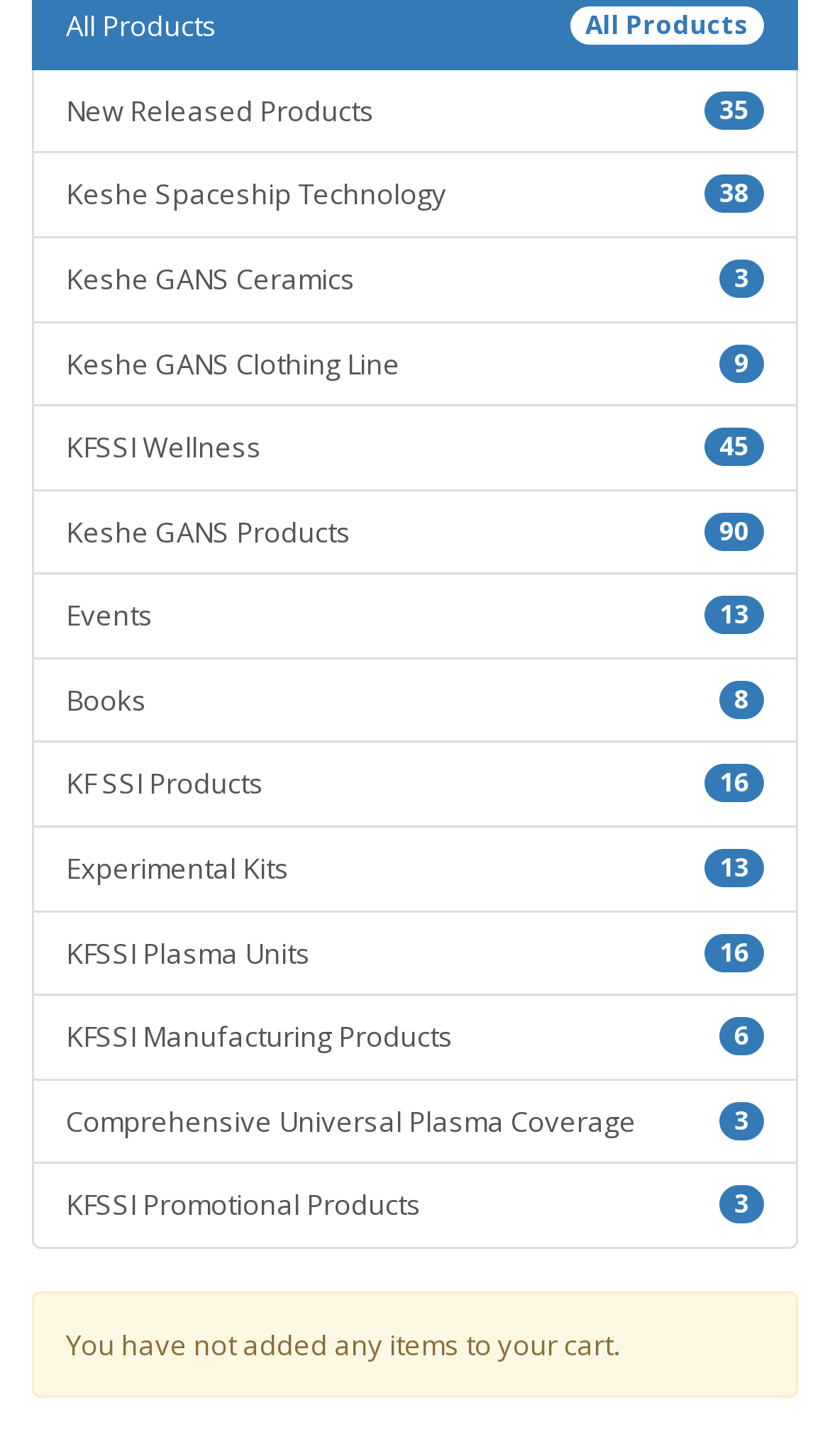Can you identify the bounding box coordinates of the clickable region needed to carry out this instruction: 'Explore Keshe Spaceship Technology'? The coordinates should be four float numbers within the range of 0 to 1, stated as [left, top, right, bottom].

[0.038, 0.104, 0.962, 0.164]